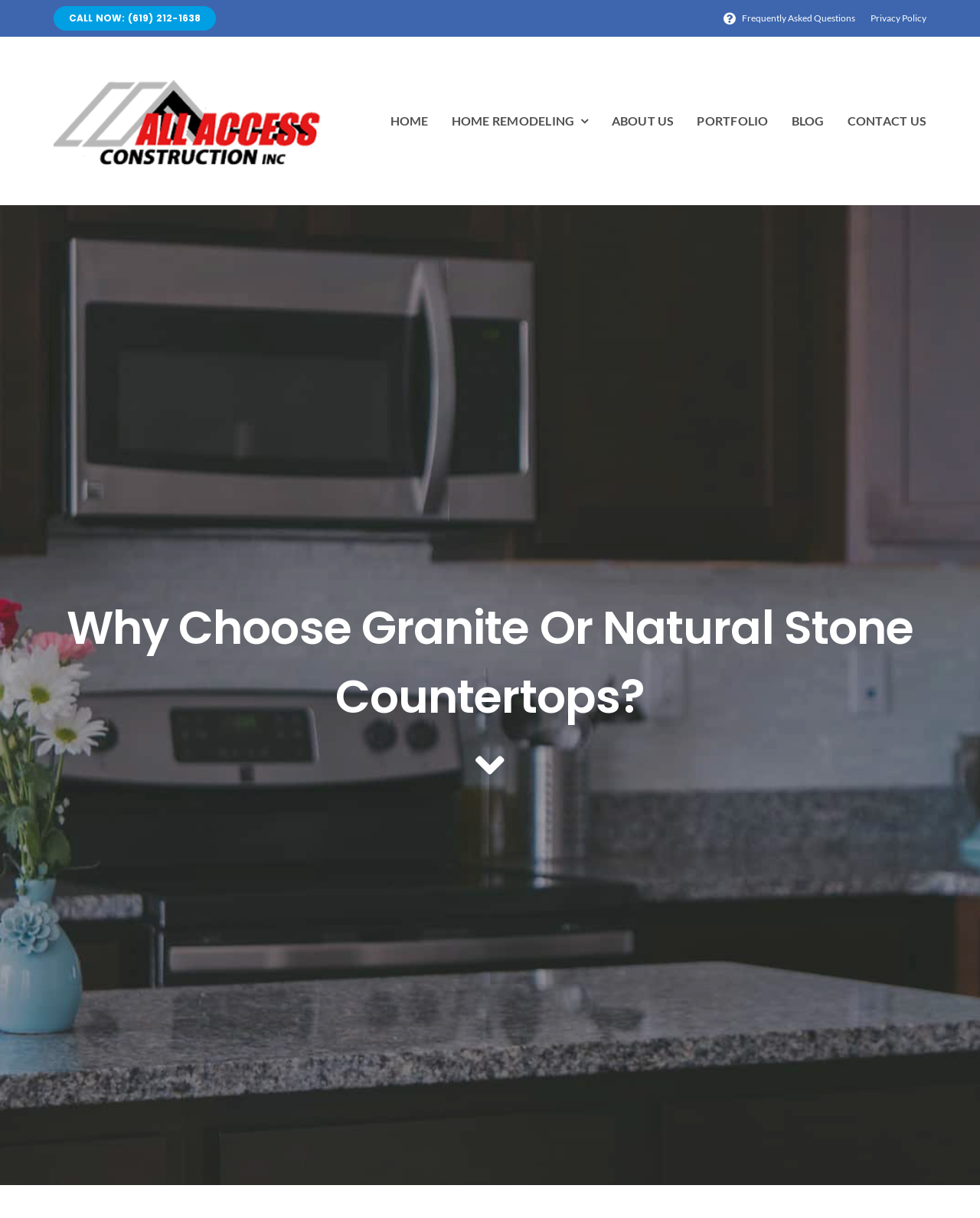Identify the bounding box coordinates for the element that needs to be clicked to fulfill this instruction: "Call the company". Provide the coordinates in the format of four float numbers between 0 and 1: [left, top, right, bottom].

[0.055, 0.005, 0.221, 0.025]